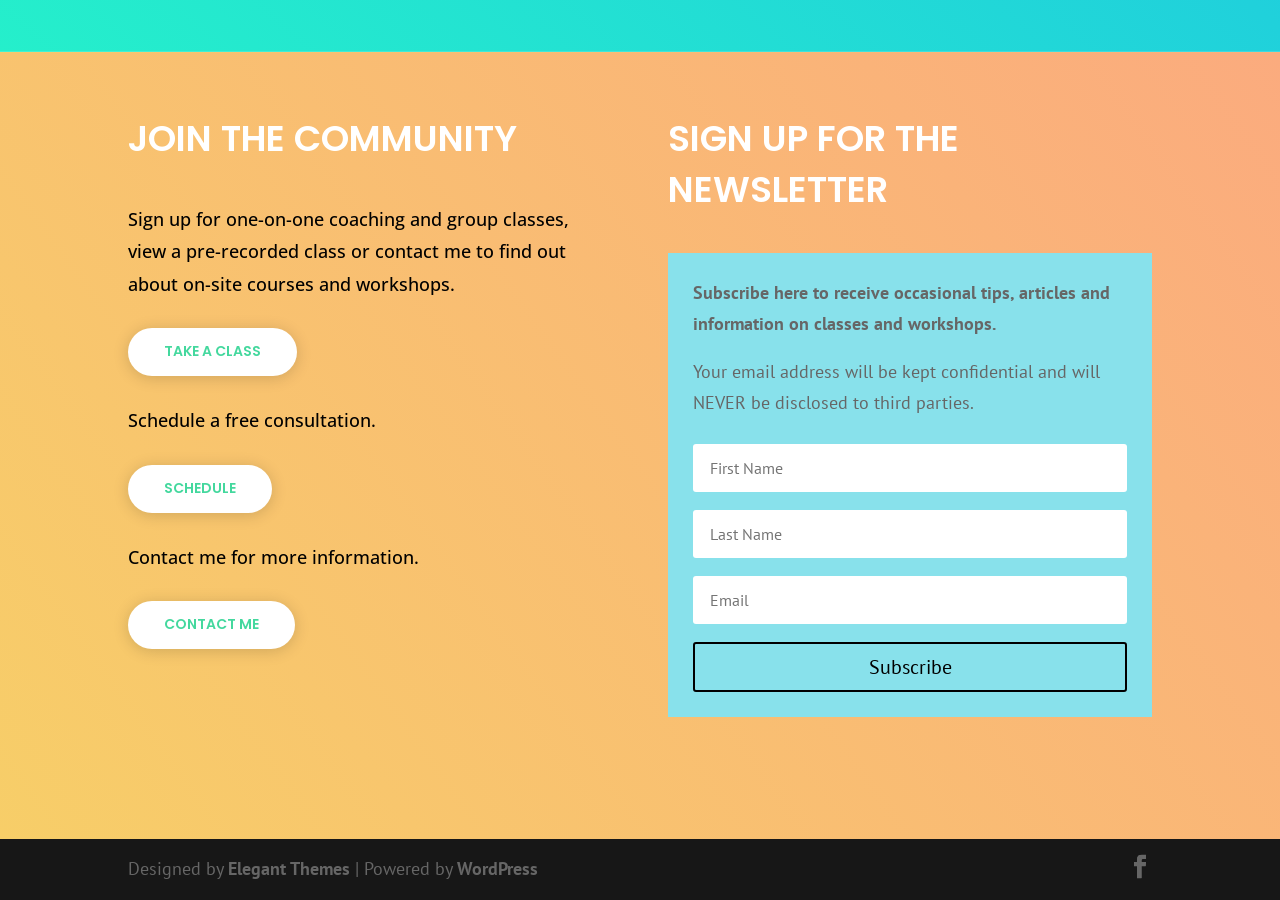Find and specify the bounding box coordinates that correspond to the clickable region for the instruction: "Contact me for more information".

[0.1, 0.668, 0.23, 0.721]